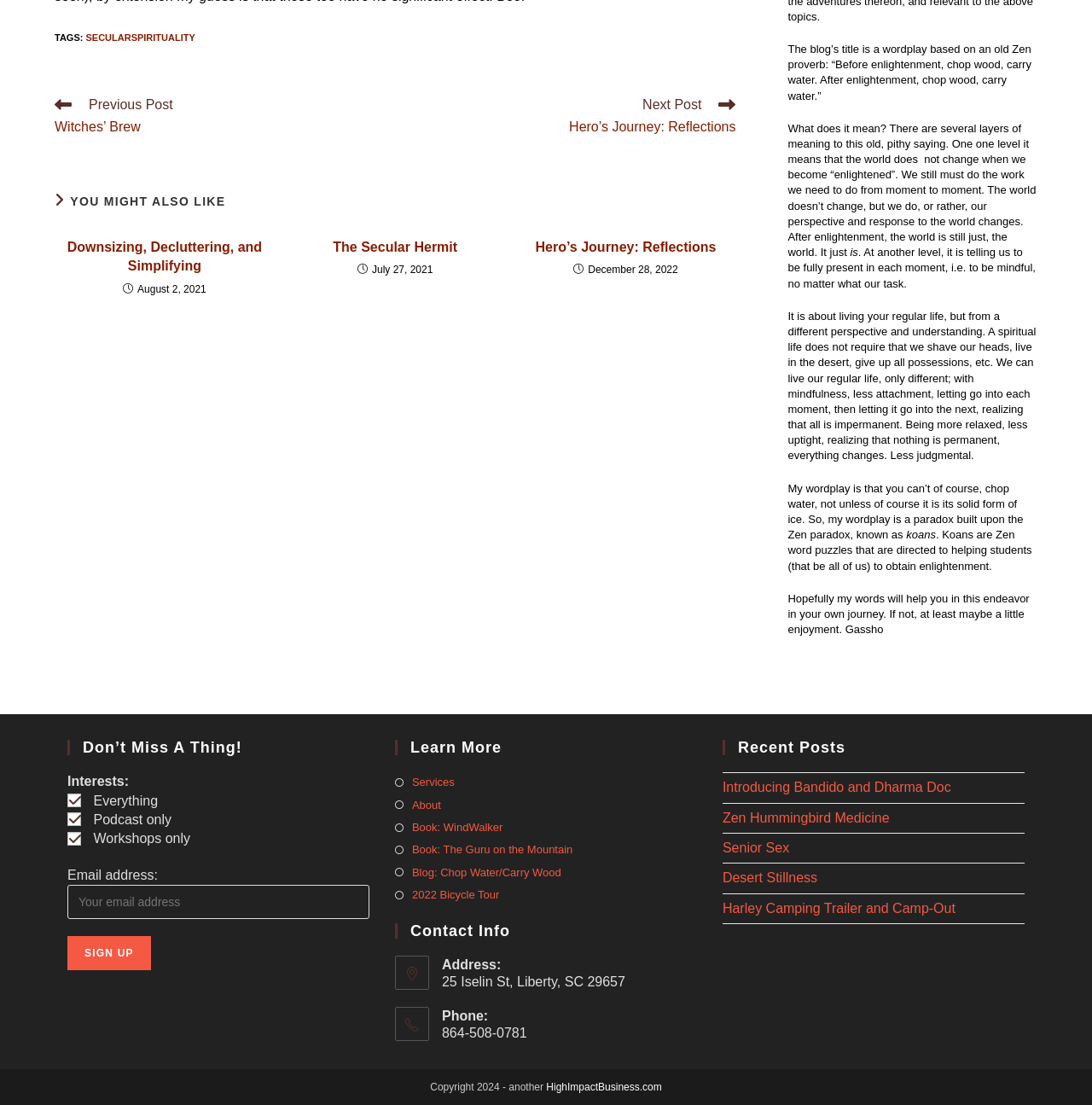Give a concise answer using only one word or phrase for this question:
What is the author's perspective on spiritual life?

Living regular life with mindfulness